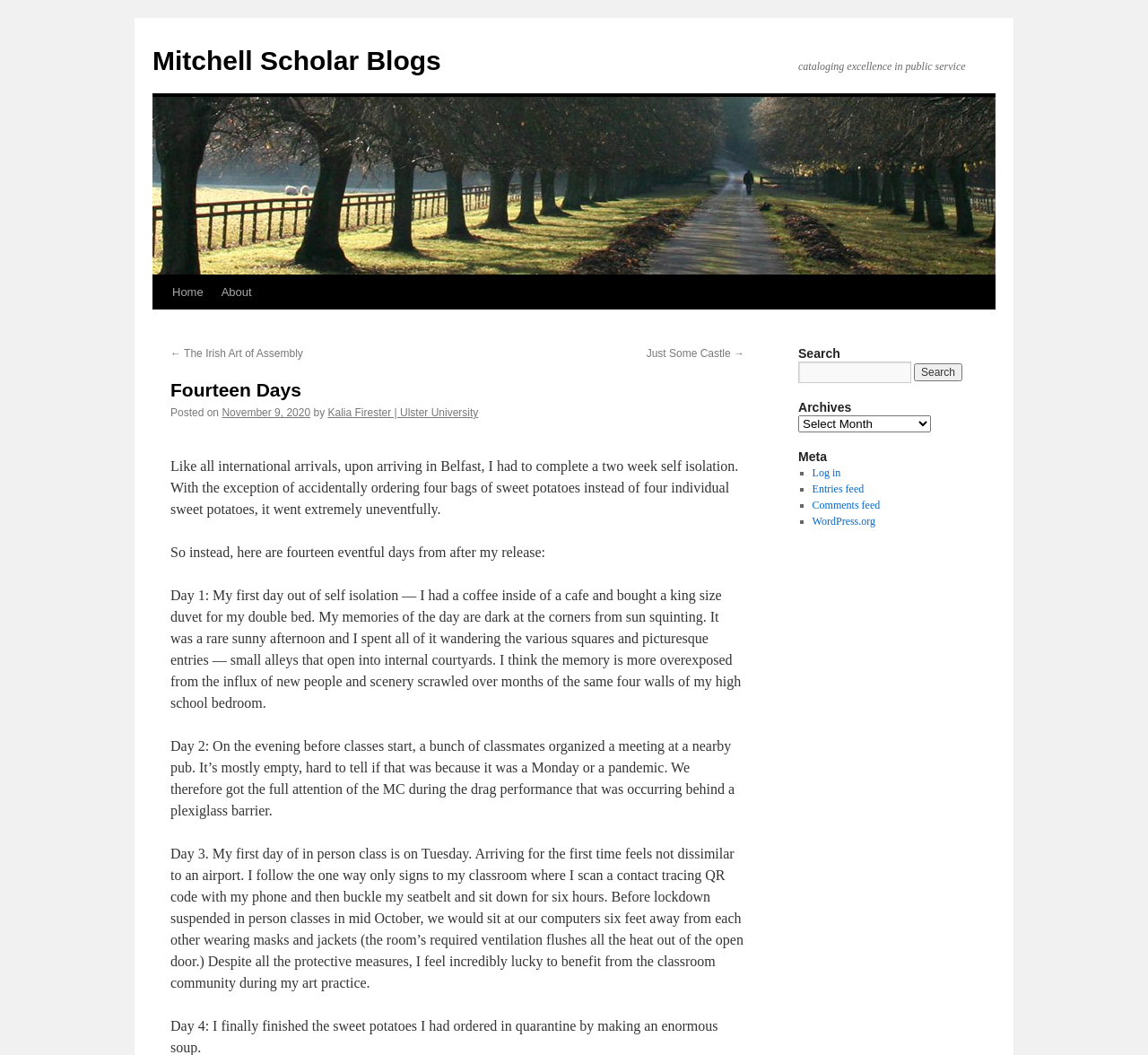Pinpoint the bounding box coordinates of the clickable element to carry out the following instruction: "Log in to the blog."

[0.707, 0.442, 0.732, 0.454]